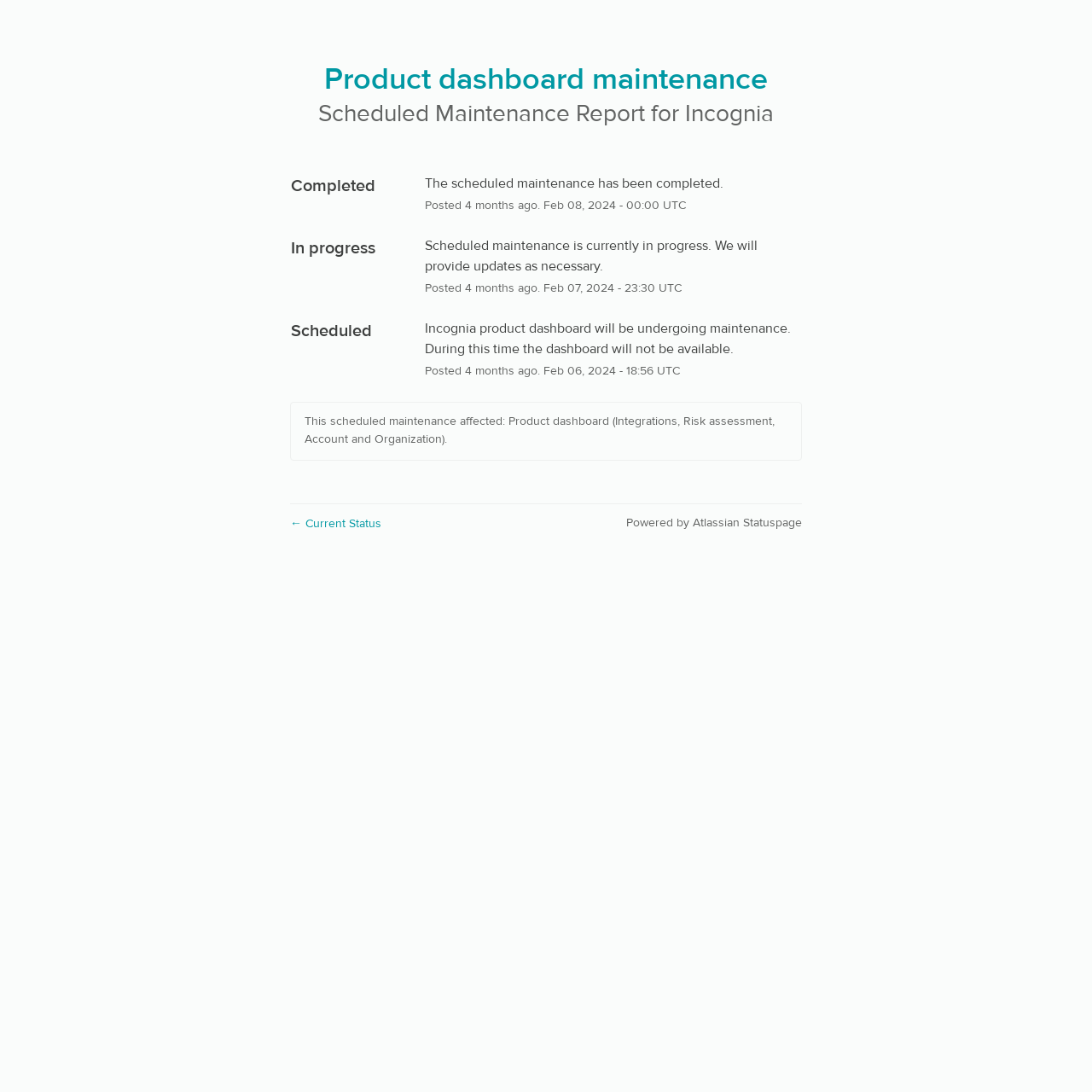What is the current status of the scheduled maintenance?
Give a detailed response to the question by analyzing the screenshot.

I determined the answer by looking at the text 'Scheduled Maintenance Report for' and the subsequent text 'Completed' which indicates the current status of the scheduled maintenance.